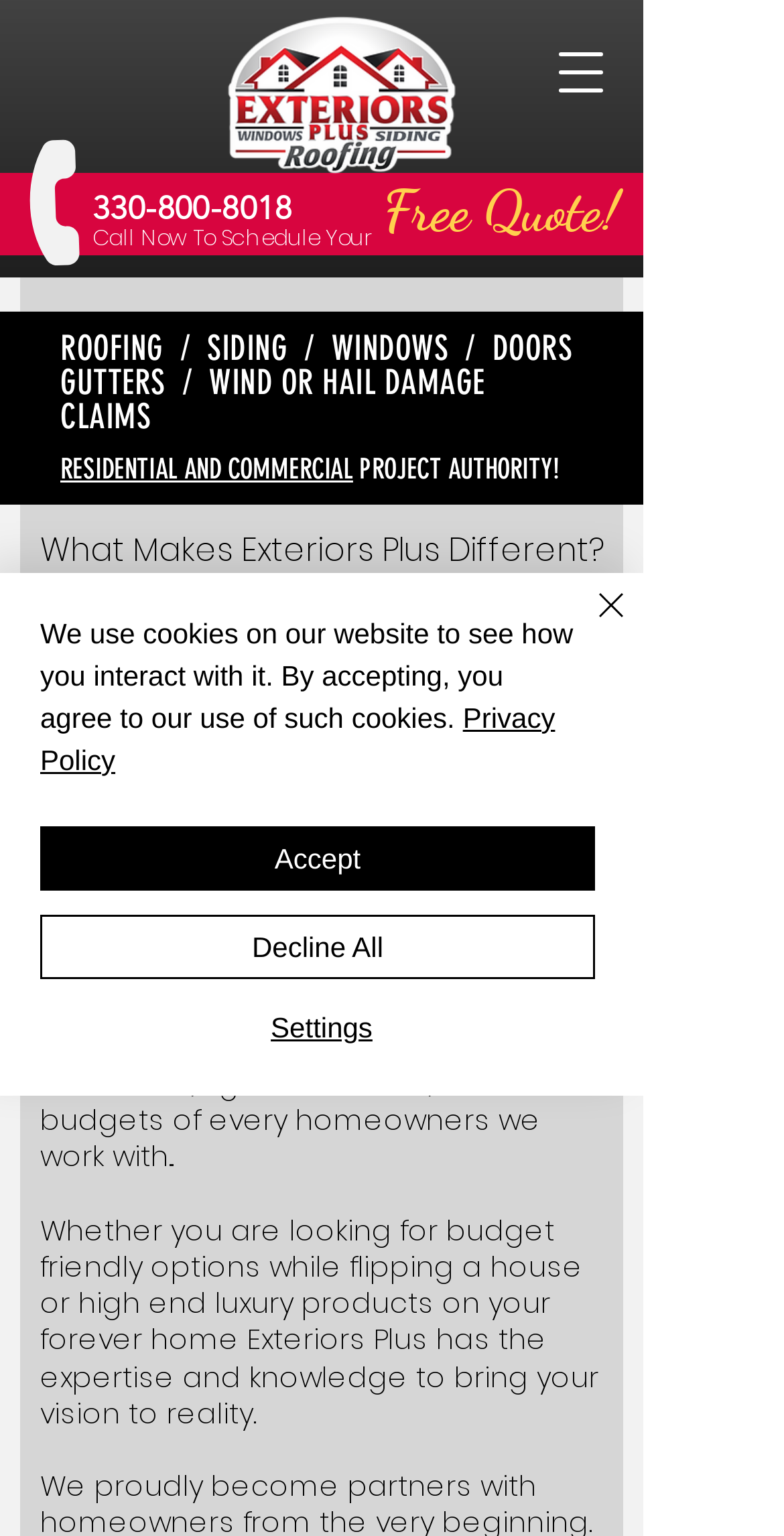Provide the bounding box for the UI element matching this description: "Decline All".

[0.051, 0.596, 0.759, 0.637]